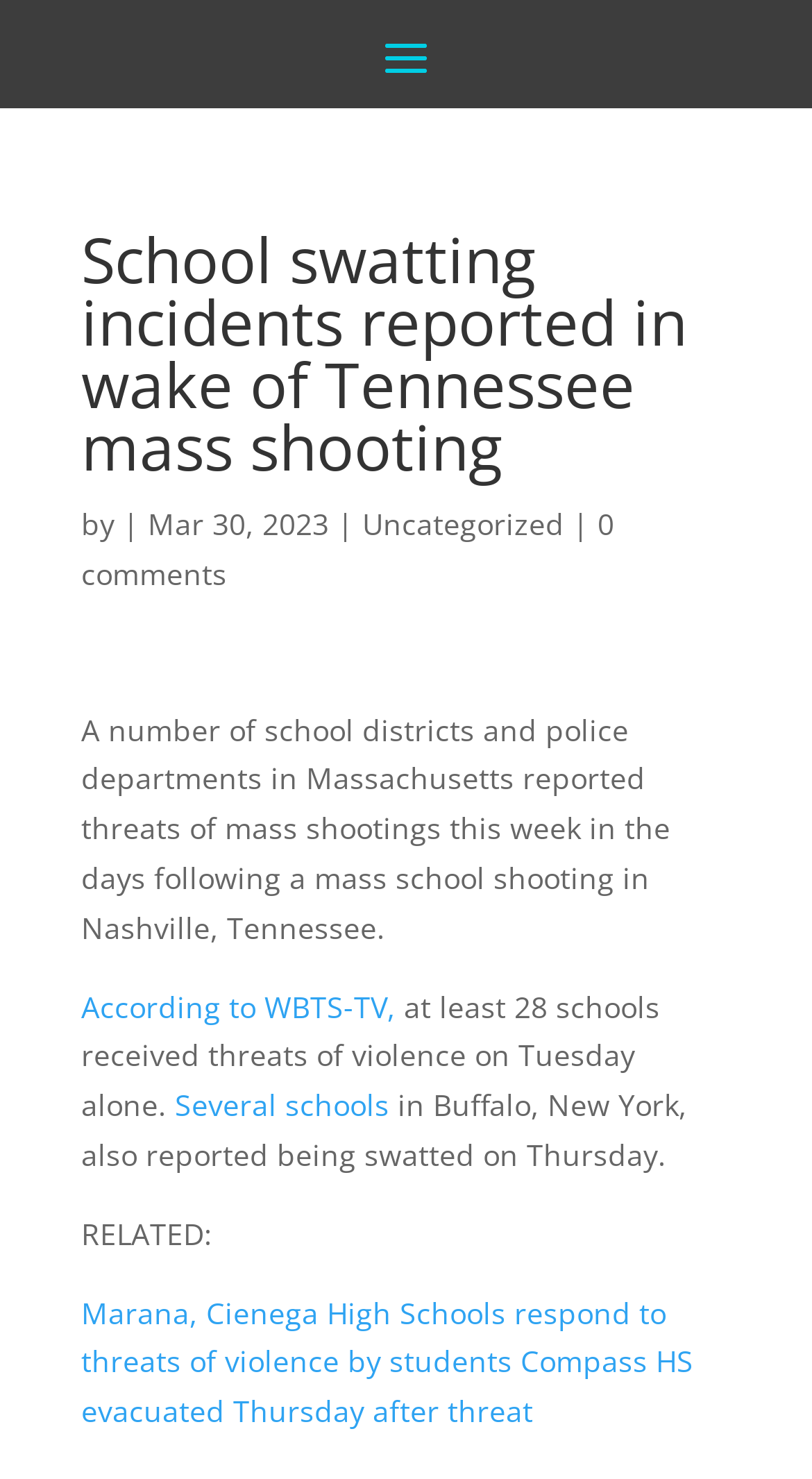Please locate and generate the primary heading on this webpage.

School swatting incidents reported in wake of Tennessee mass shooting